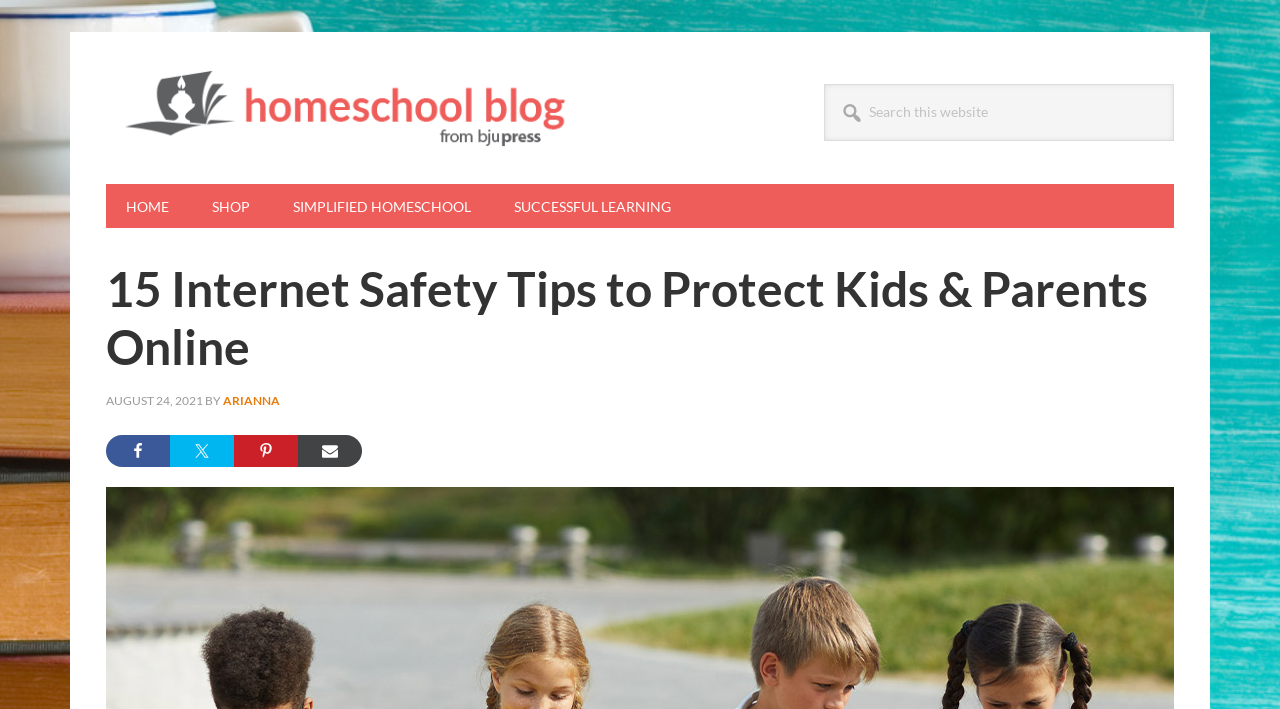Generate a comprehensive caption for the webpage you are viewing.

This webpage is about teaching kids how to be safe on the internet, with a focus on 15 internet safety tips for families. At the top left corner, there are three links to skip to primary navigation, main content, and footer. Next to these links, there is a link to the BJU PRESS BLOG. 

On the top right side, there is a search bar with a search button and a label "Search this website". The search button has the text "SEARCH" on it. 

Below the search bar, there is a main navigation menu with links to HOME, SHOP, SIMPLIFIED HOMESCHOOL, and SUCCESSFUL LEARNING. 

The main content of the webpage is headed by a title "15 Internet Safety Tips to Protect Kids & Parents Online" and has a publication date of August 24, 2021, and an author named ARIANNA. There are also social media sharing links and icons for Facebook, Twitter, Pinterest, and Email below the title.